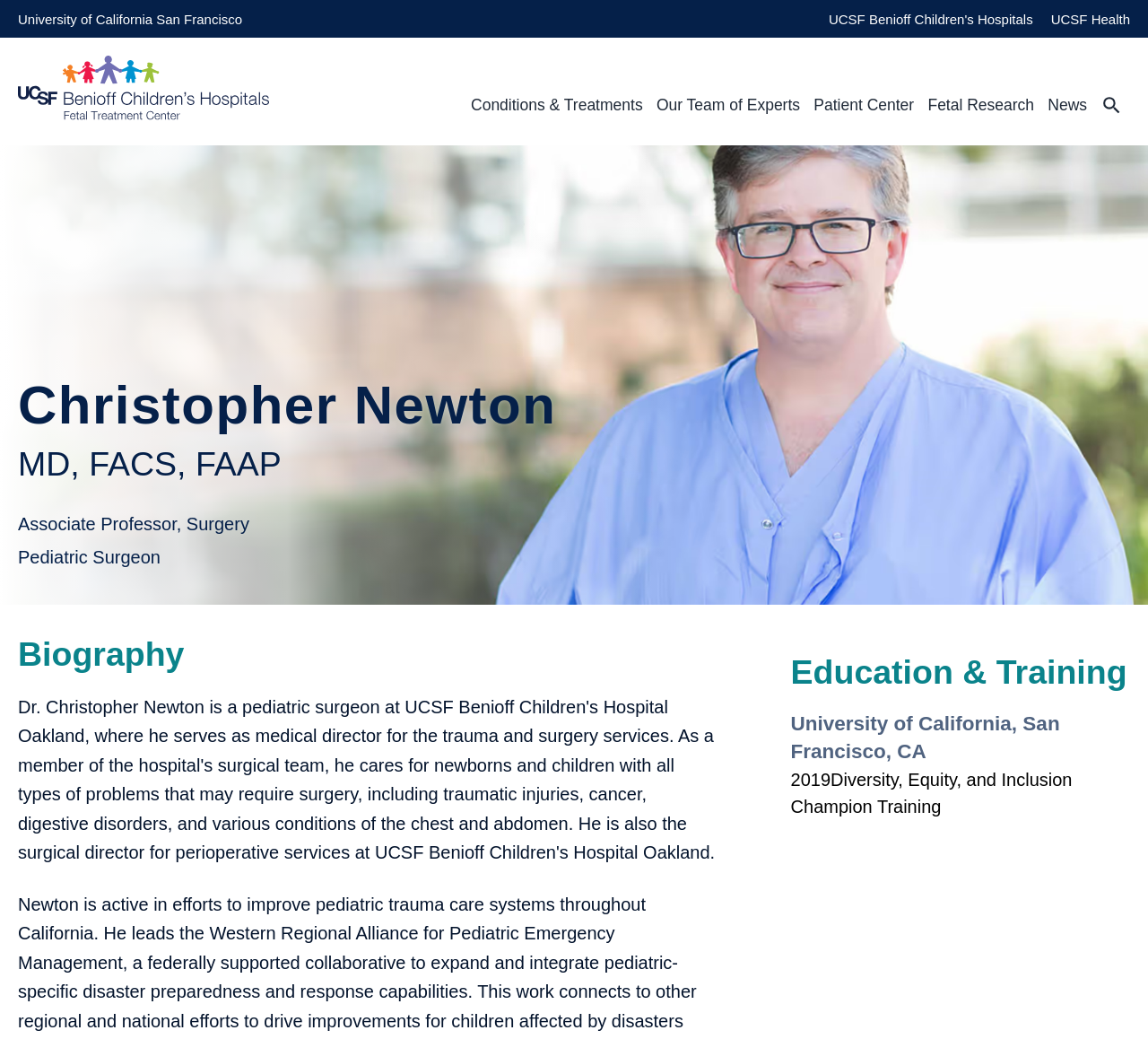Please specify the bounding box coordinates in the format (top-left x, top-left y, bottom-right x, bottom-right y), with values ranging from 0 to 1. Identify the bounding box for the UI component described as follows: YouTube

[0.889, 0.904, 0.943, 0.922]